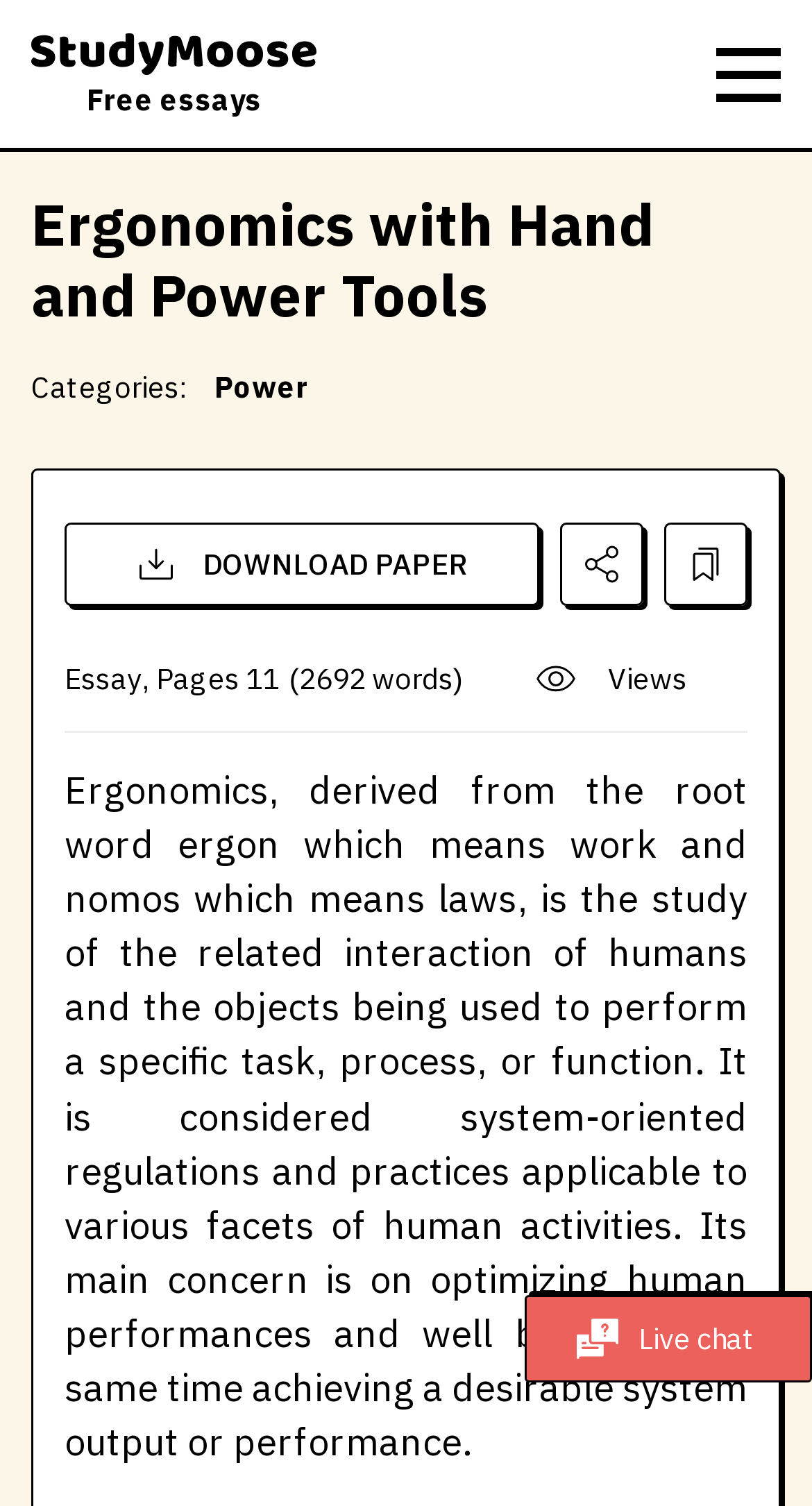Locate and provide the bounding box coordinates for the HTML element that matches this description: "Free essays".

[0.038, 0.03, 0.39, 0.078]